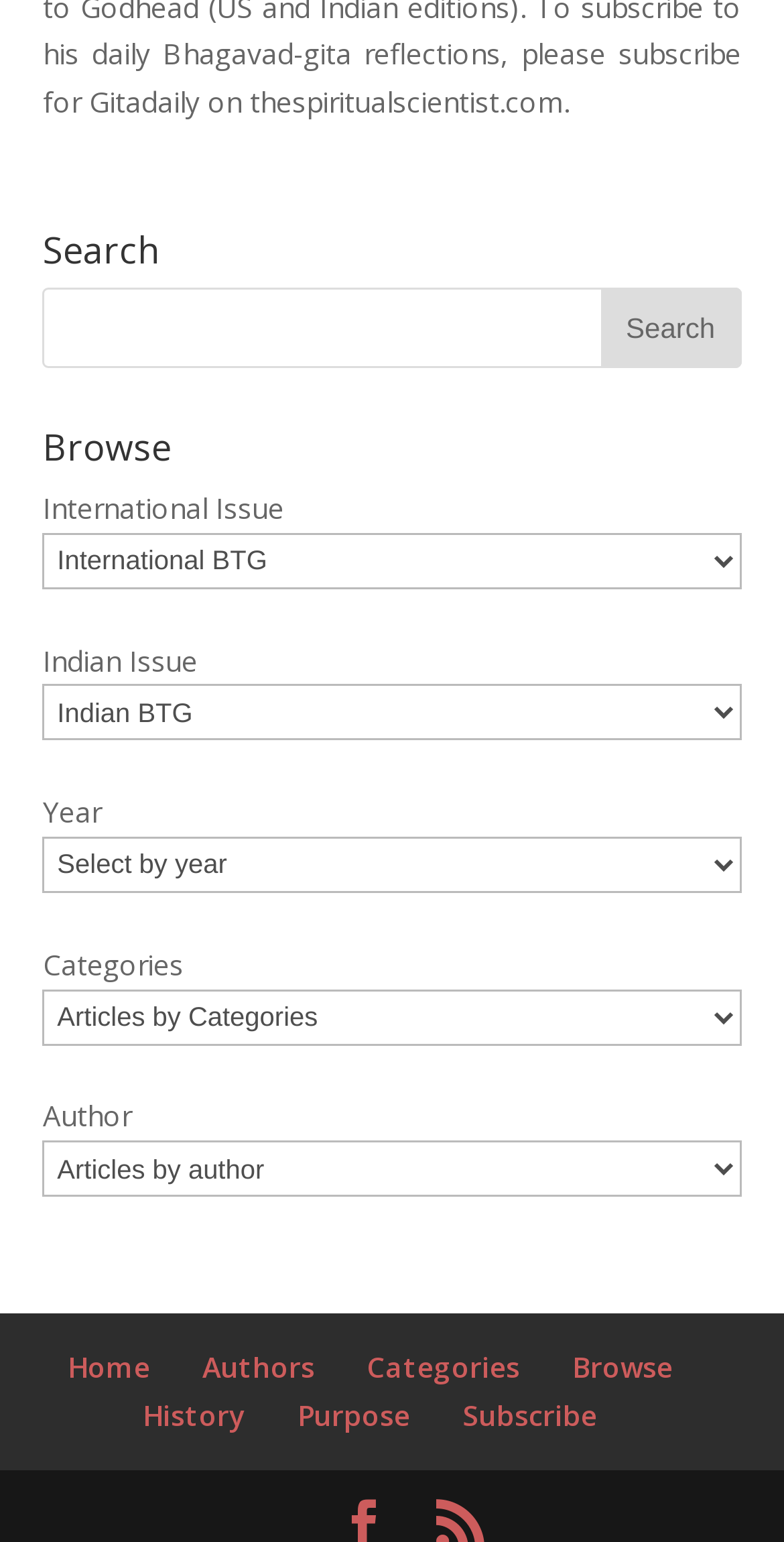Please locate the UI element described by "Categories" and provide its bounding box coordinates.

[0.468, 0.874, 0.663, 0.899]